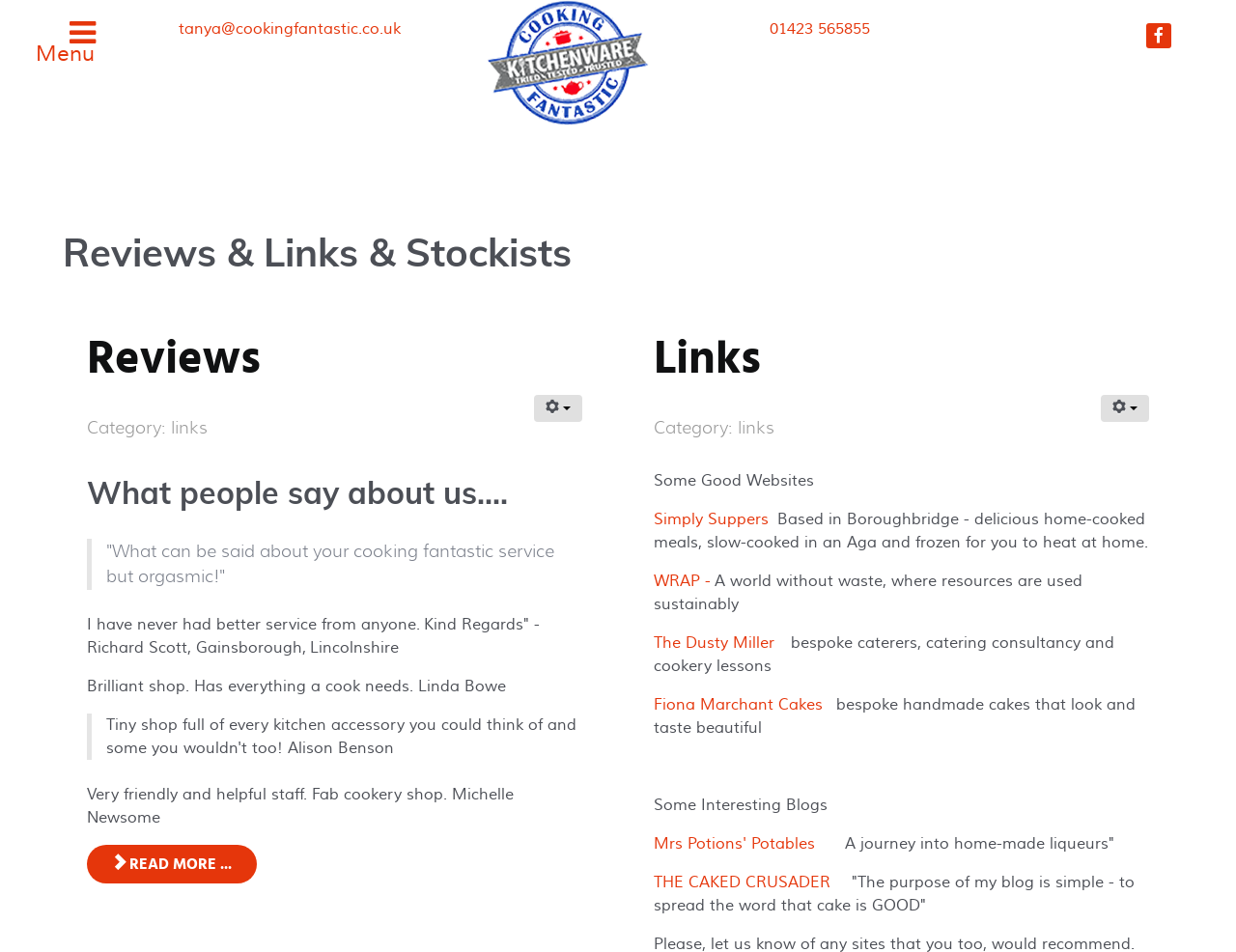Identify the bounding box coordinates of the section to be clicked to complete the task described by the following instruction: "Visit the Simply Suppers website". The coordinates should be four float numbers between 0 and 1, formatted as [left, top, right, bottom].

[0.529, 0.535, 0.622, 0.556]